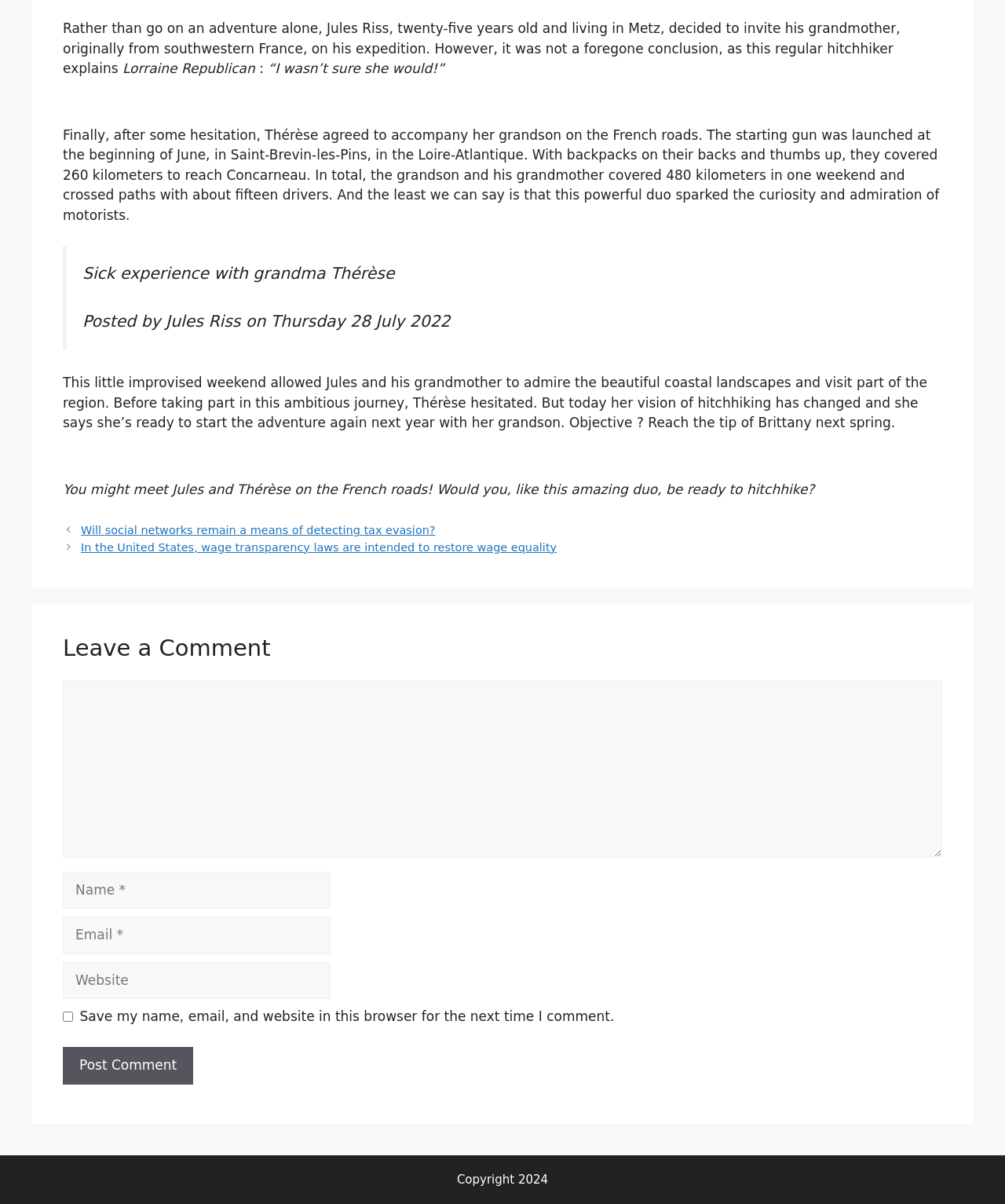Locate the bounding box coordinates of the UI element described by: "parent_node: Comment name="url" placeholder="Website"". The bounding box coordinates should consist of four float numbers between 0 and 1, i.e., [left, top, right, bottom].

[0.062, 0.799, 0.329, 0.83]